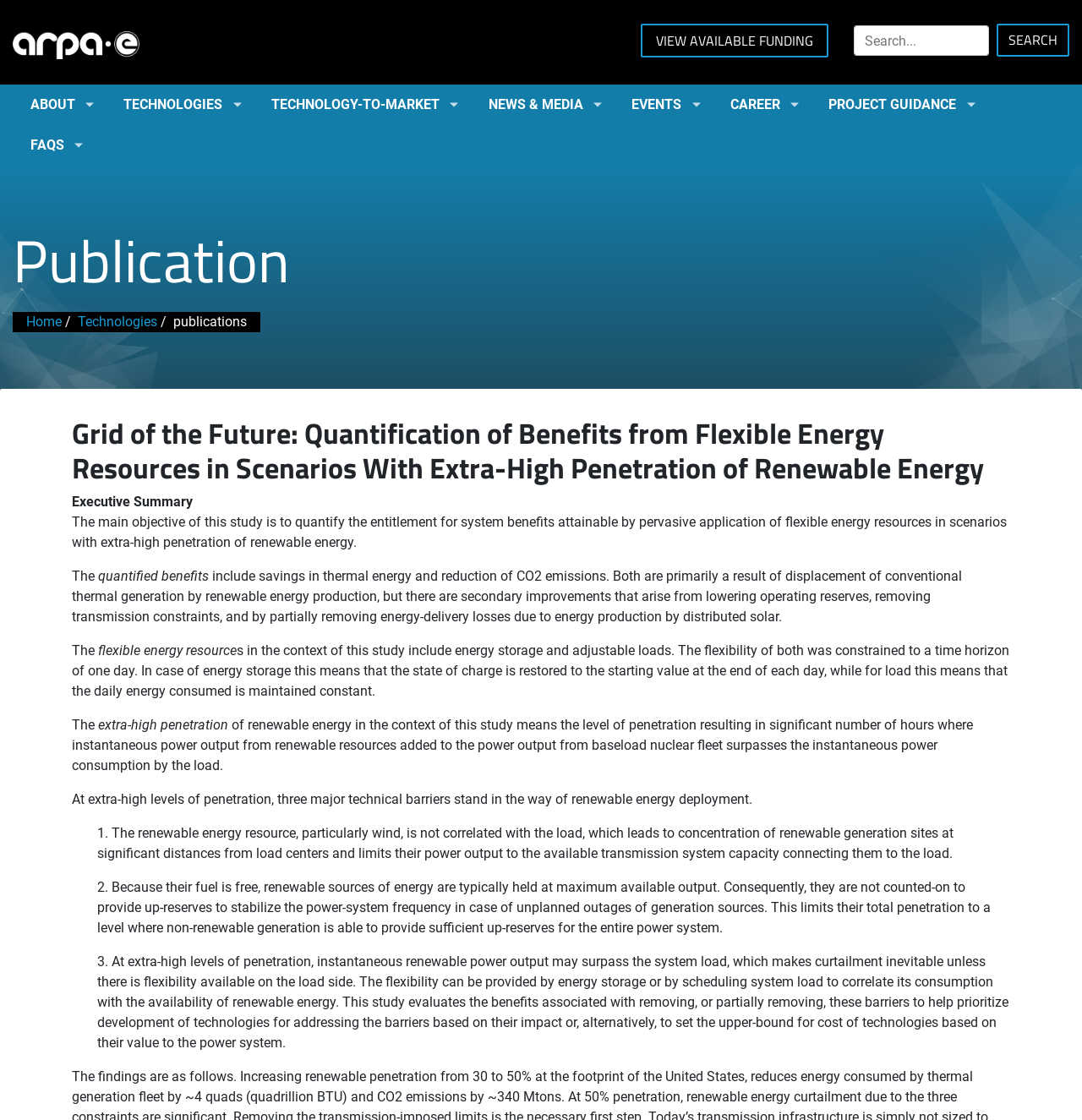Locate the bounding box coordinates of the clickable region to complete the following instruction: "Read the executive summary."

[0.066, 0.441, 0.178, 0.455]